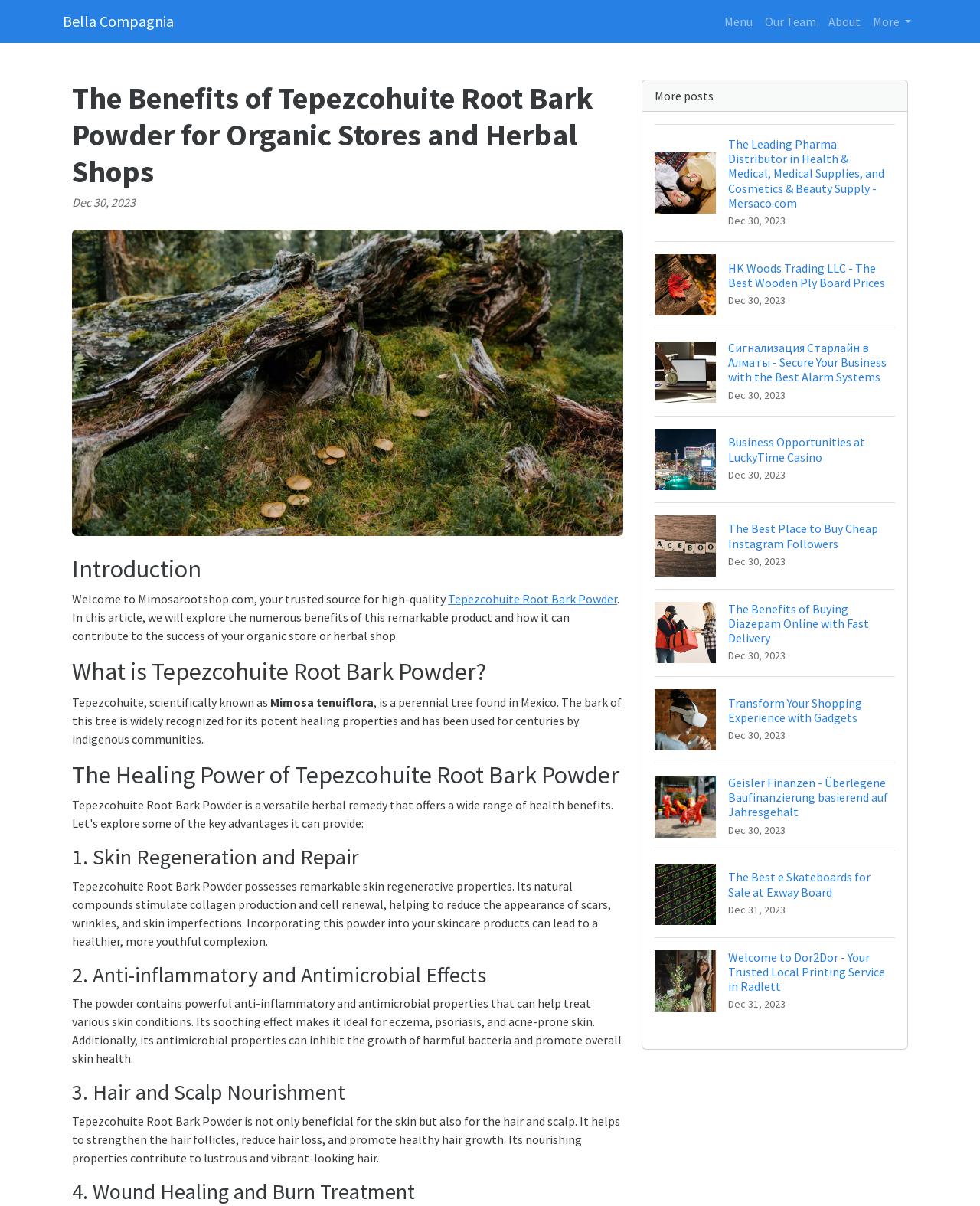Pinpoint the bounding box coordinates of the clickable area needed to execute the instruction: "Explore 'The Leading Pharma Distributor in Health & Medical, Medical Supplies, and Cosmetics & Beauty Supply - Mersaco.com'". The coordinates should be specified as four float numbers between 0 and 1, i.e., [left, top, right, bottom].

[0.668, 0.103, 0.913, 0.2]